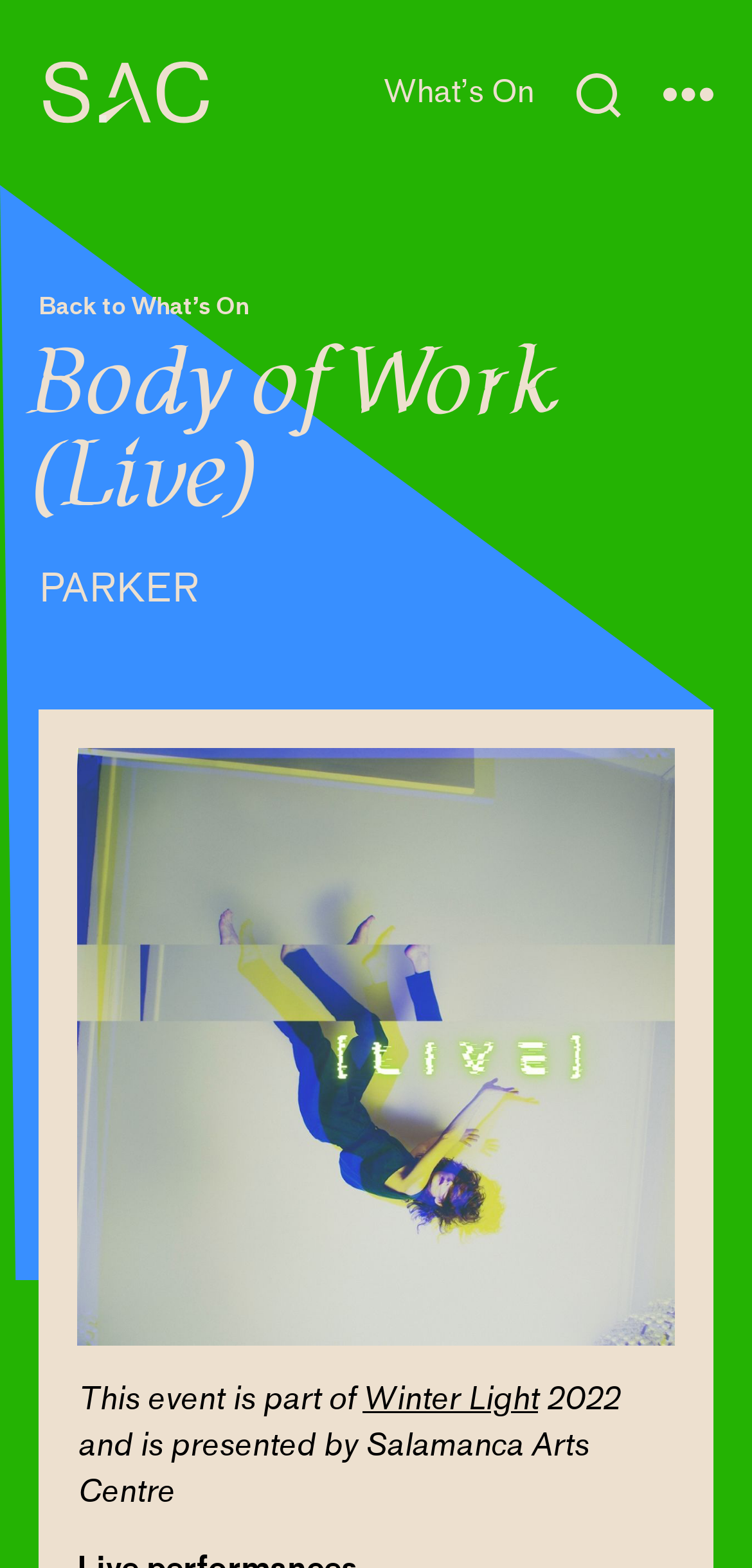Observe the image and answer the following question in detail: Who is the presenter of the event?

The presenter of the event is mentioned in the text, which is 'This event is part of Winter Light 2022 and is presented by Salamanca Arts Centre'.